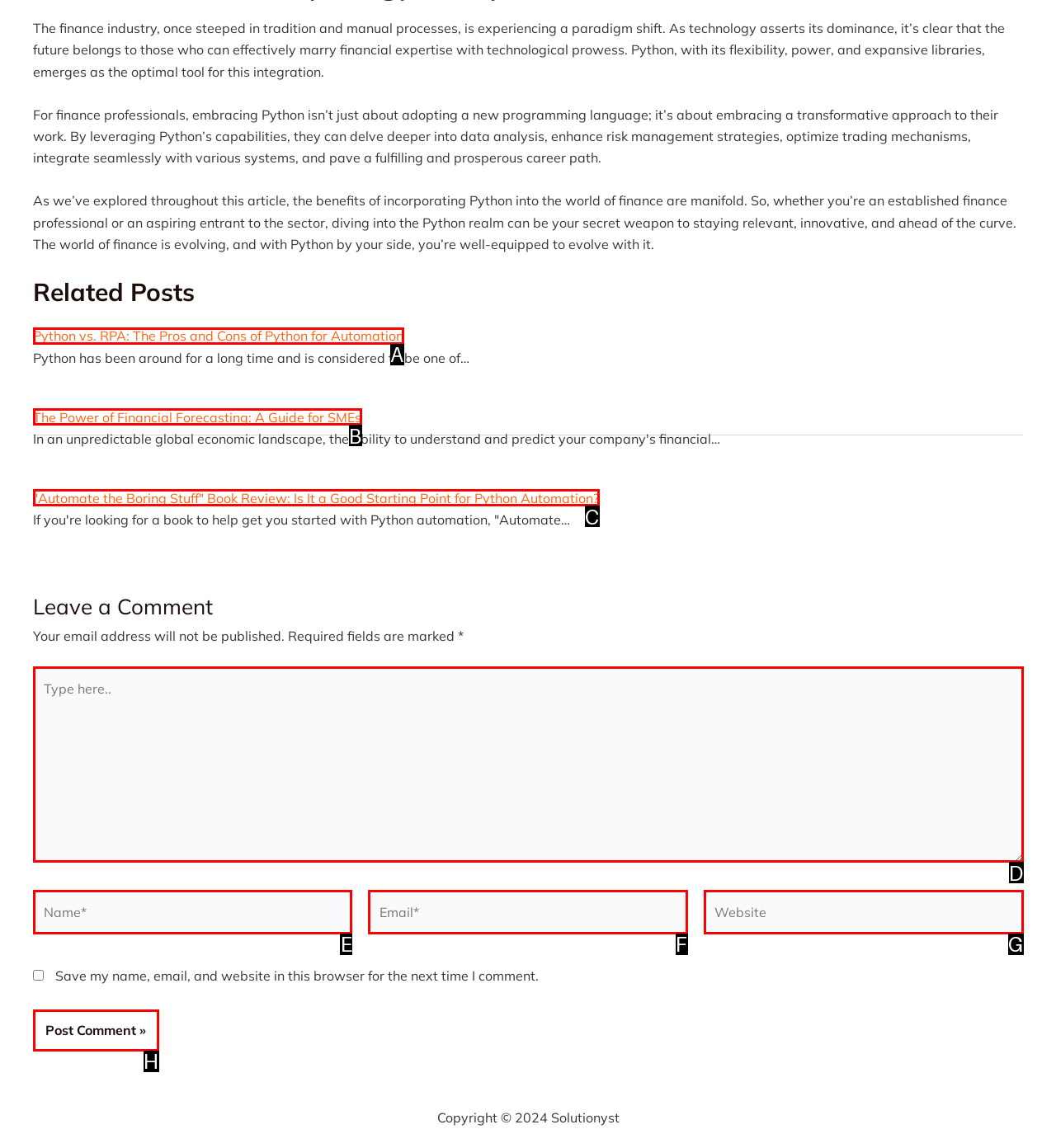From the given choices, indicate the option that best matches: parent_node: Email* name="email" placeholder="Email*"
State the letter of the chosen option directly.

F